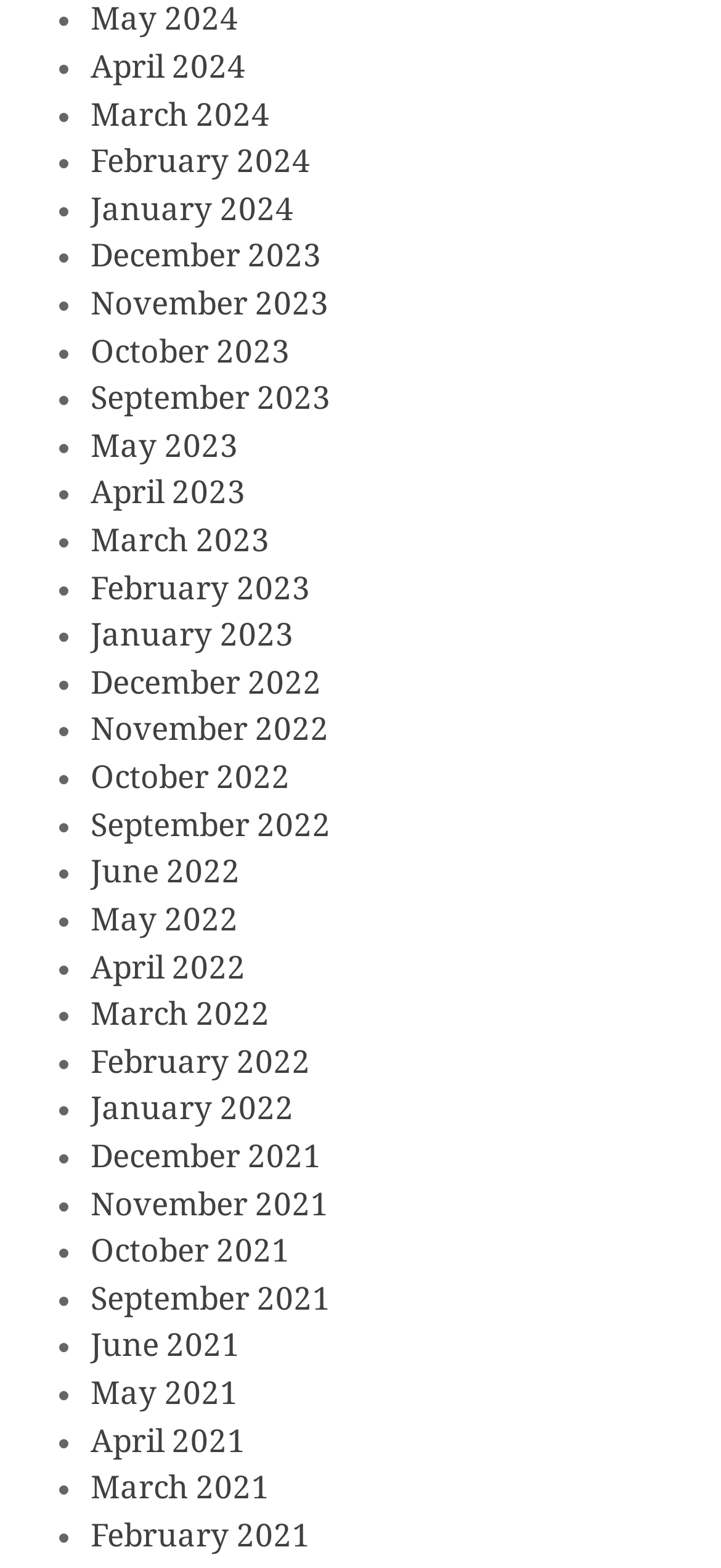Identify the bounding box coordinates of the specific part of the webpage to click to complete this instruction: "View May 2024".

[0.126, 0.0, 0.331, 0.024]